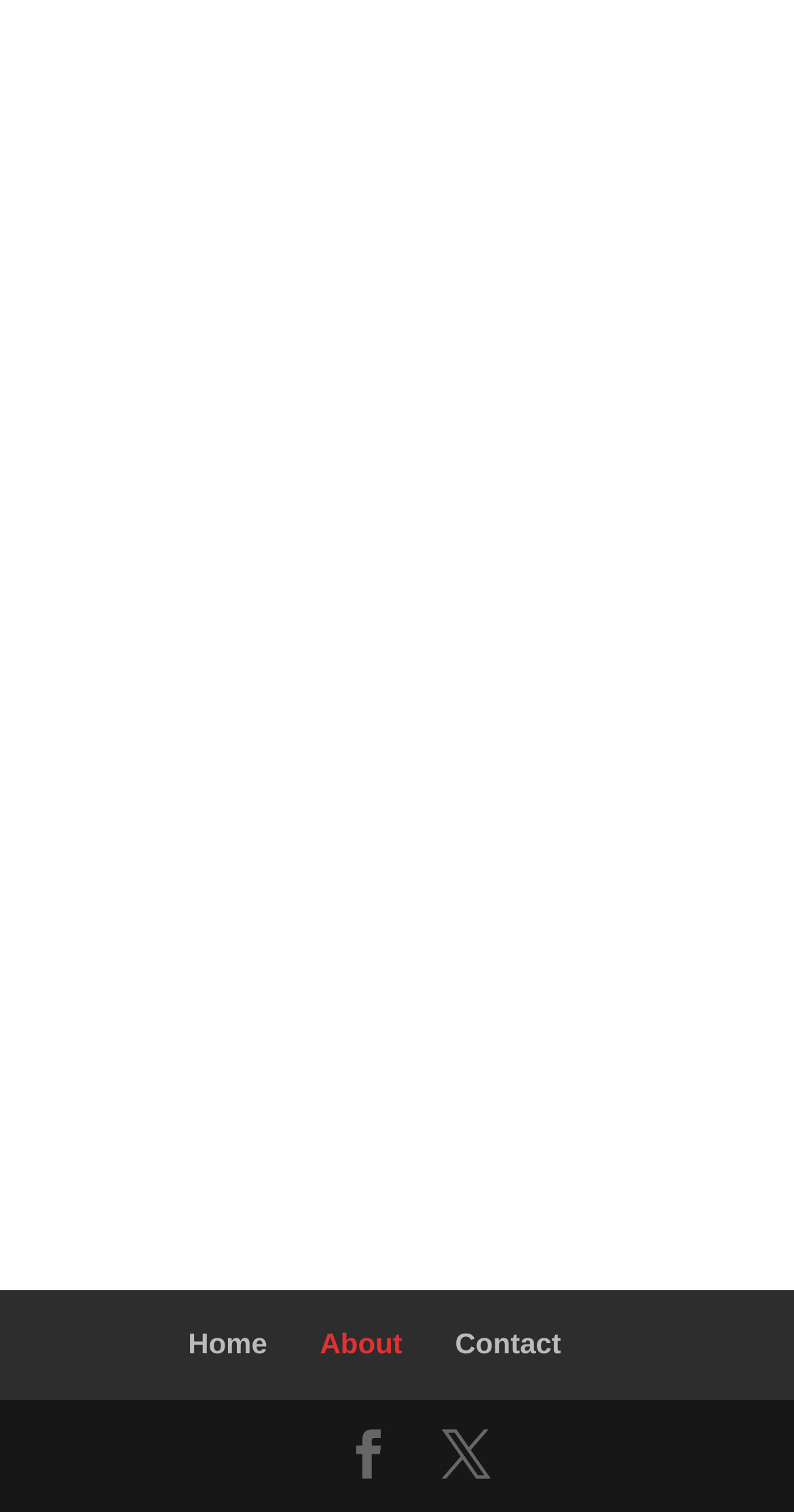Please locate the clickable area by providing the bounding box coordinates to follow this instruction: "Check Obregon Insurance Mailer".

[0.1, 0.728, 0.9, 0.75]